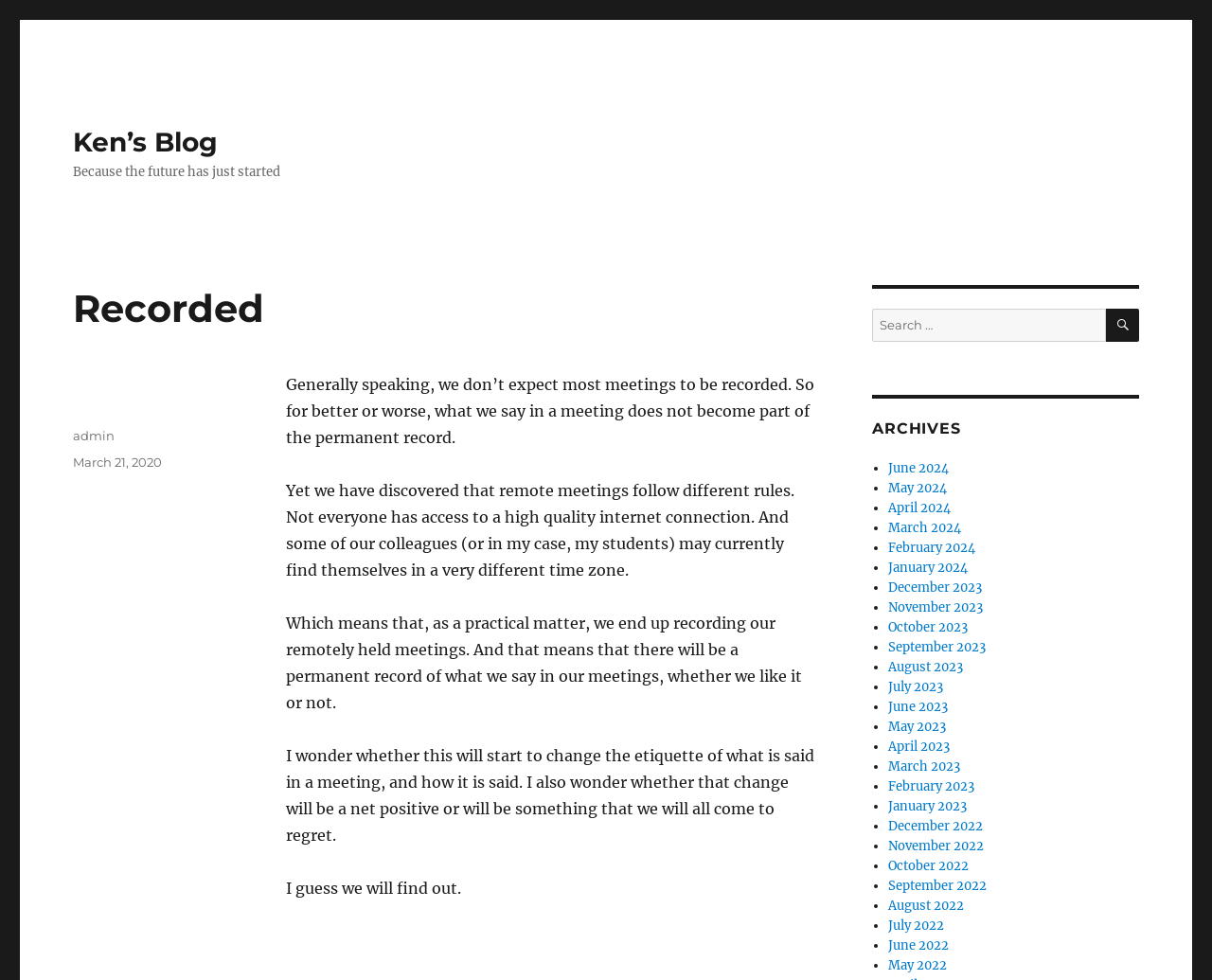Can you find the bounding box coordinates of the area I should click to execute the following instruction: "View the archives"?

[0.72, 0.427, 0.94, 0.447]